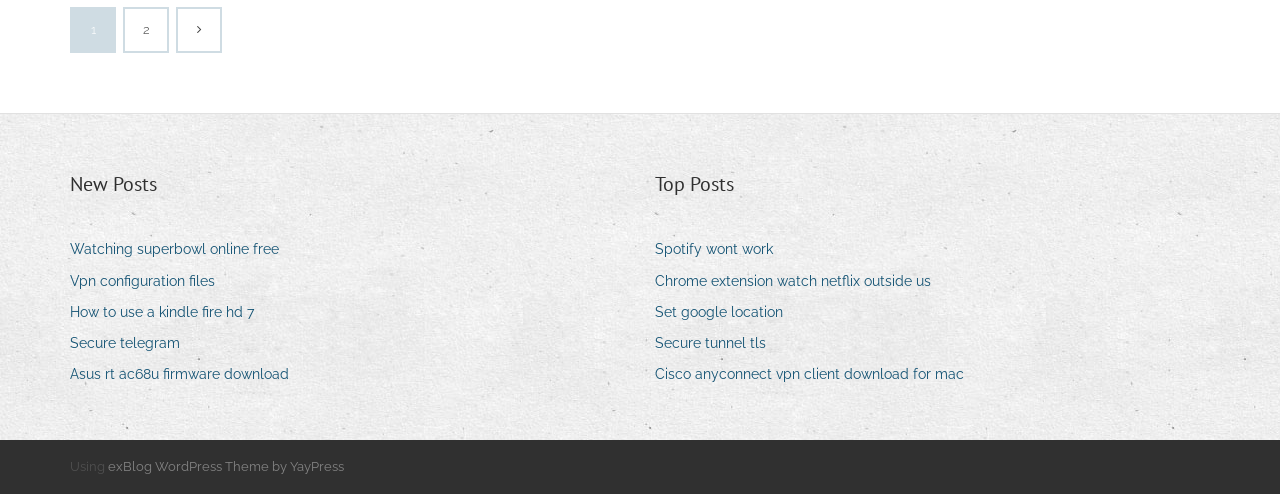What is the purpose of the 'Using' text?
Ensure your answer is thorough and detailed.

The 'Using' text is likely part of the footer information, indicating the technology or platform used to build the website.